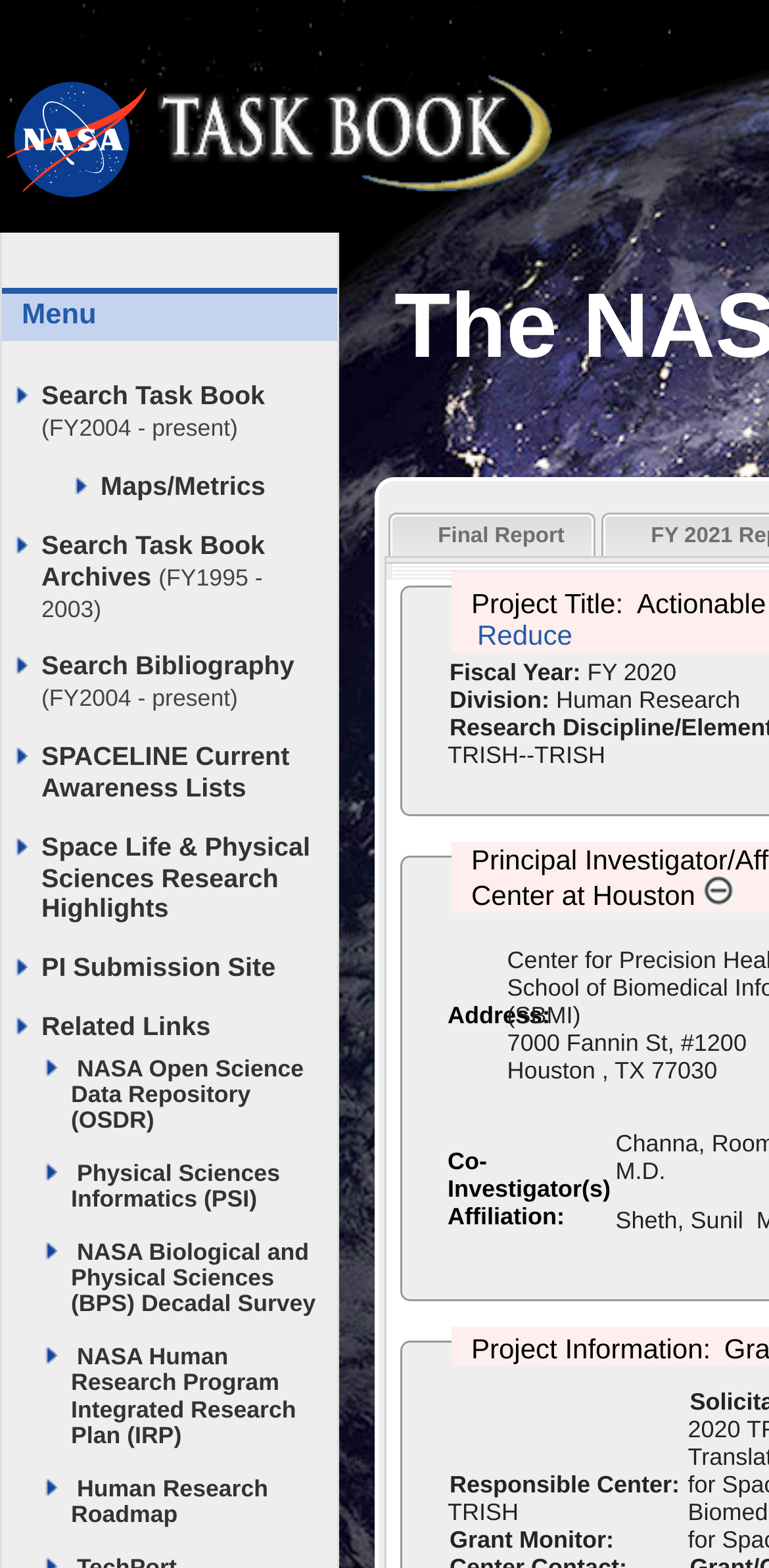Locate the bounding box coordinates of the element that should be clicked to execute the following instruction: "Click the 'Search Task Book Archives' link".

[0.054, 0.338, 0.345, 0.377]